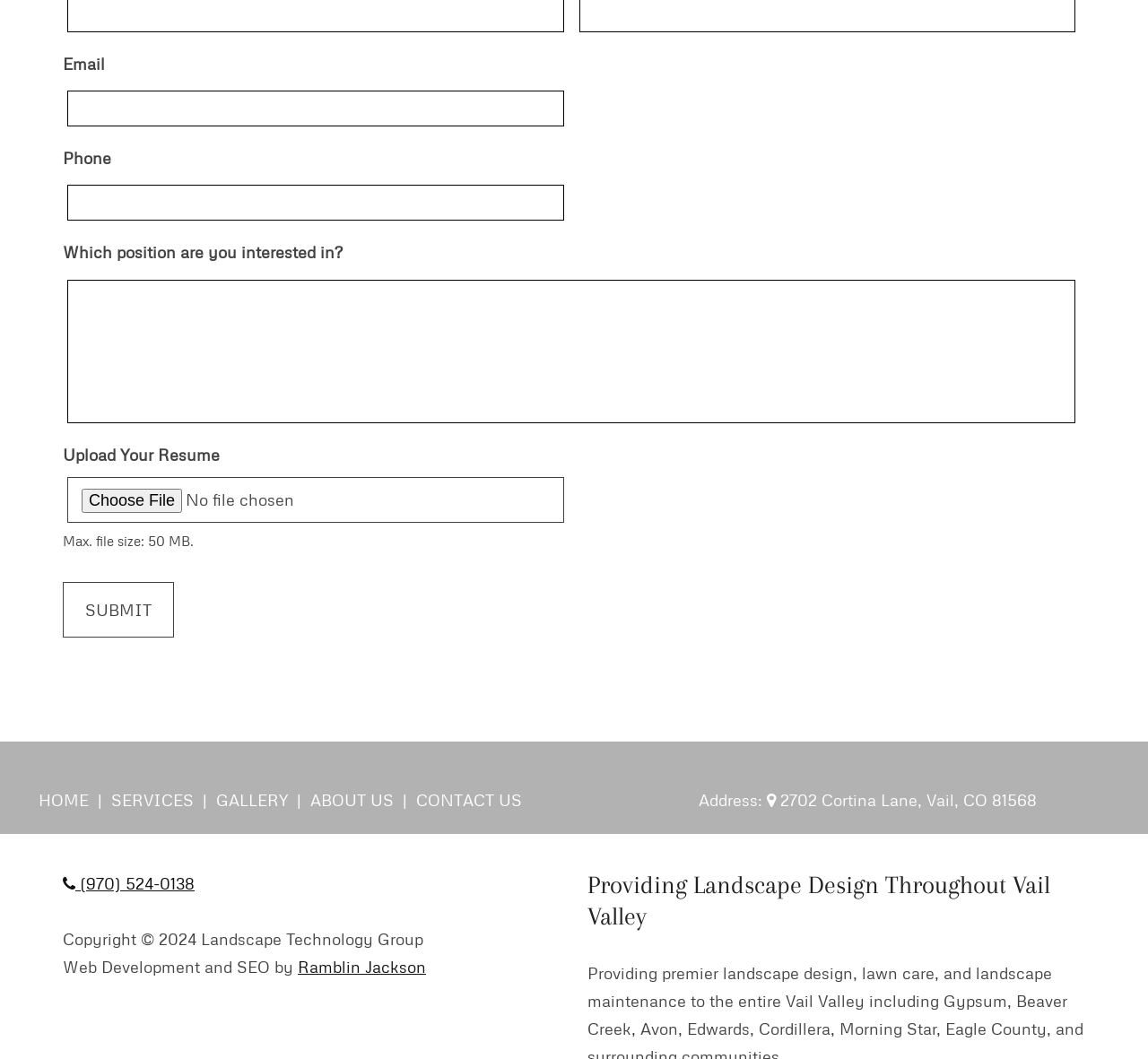Please locate the bounding box coordinates of the region I need to click to follow this instruction: "view June 2017".

None